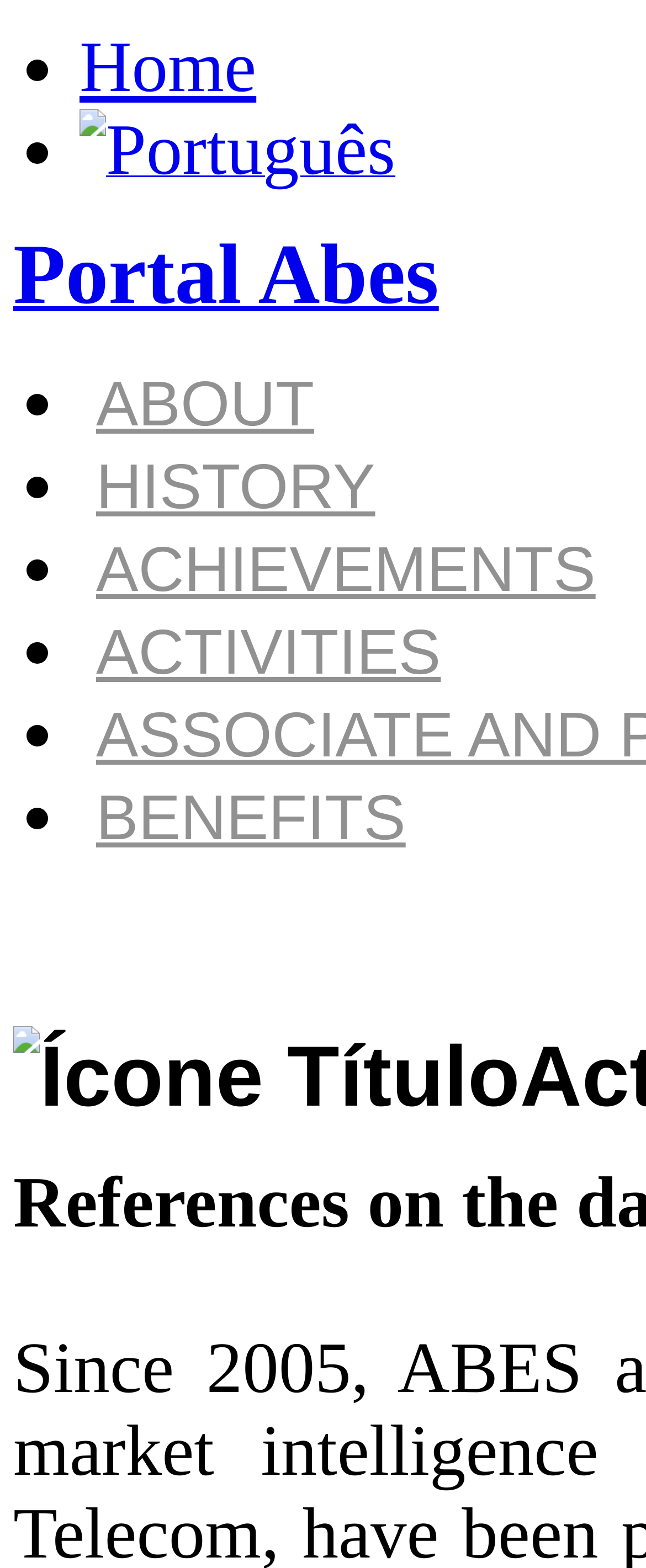Extract the bounding box coordinates of the UI element described by: "alt="Português" title="Português"". The coordinates should include four float numbers ranging from 0 to 1, e.g., [left, top, right, bottom].

[0.123, 0.111, 0.328, 0.129]